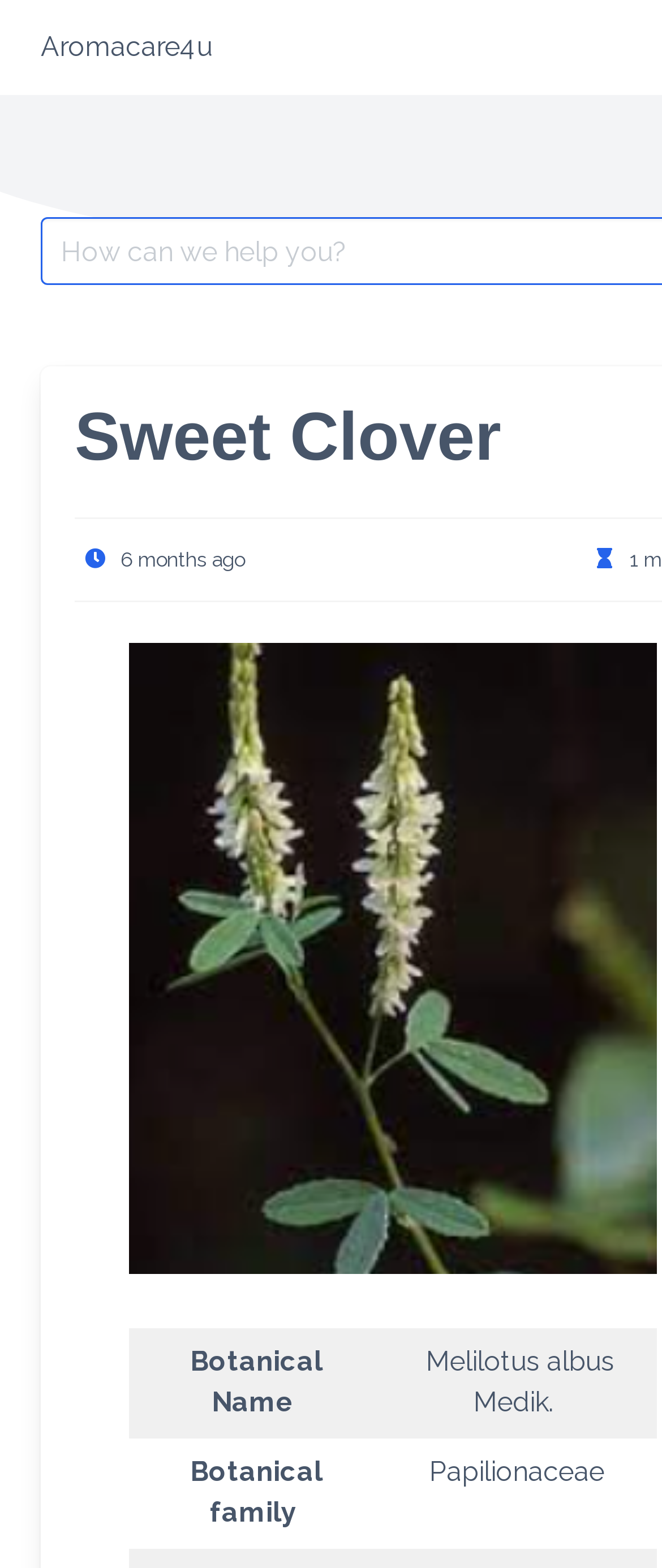Specify the bounding box coordinates (top-left x, top-left y, bottom-right x, bottom-right y) of the UI element in the screenshot that matches this description: Aromacare4u

[0.0, 0.0, 0.382, 0.061]